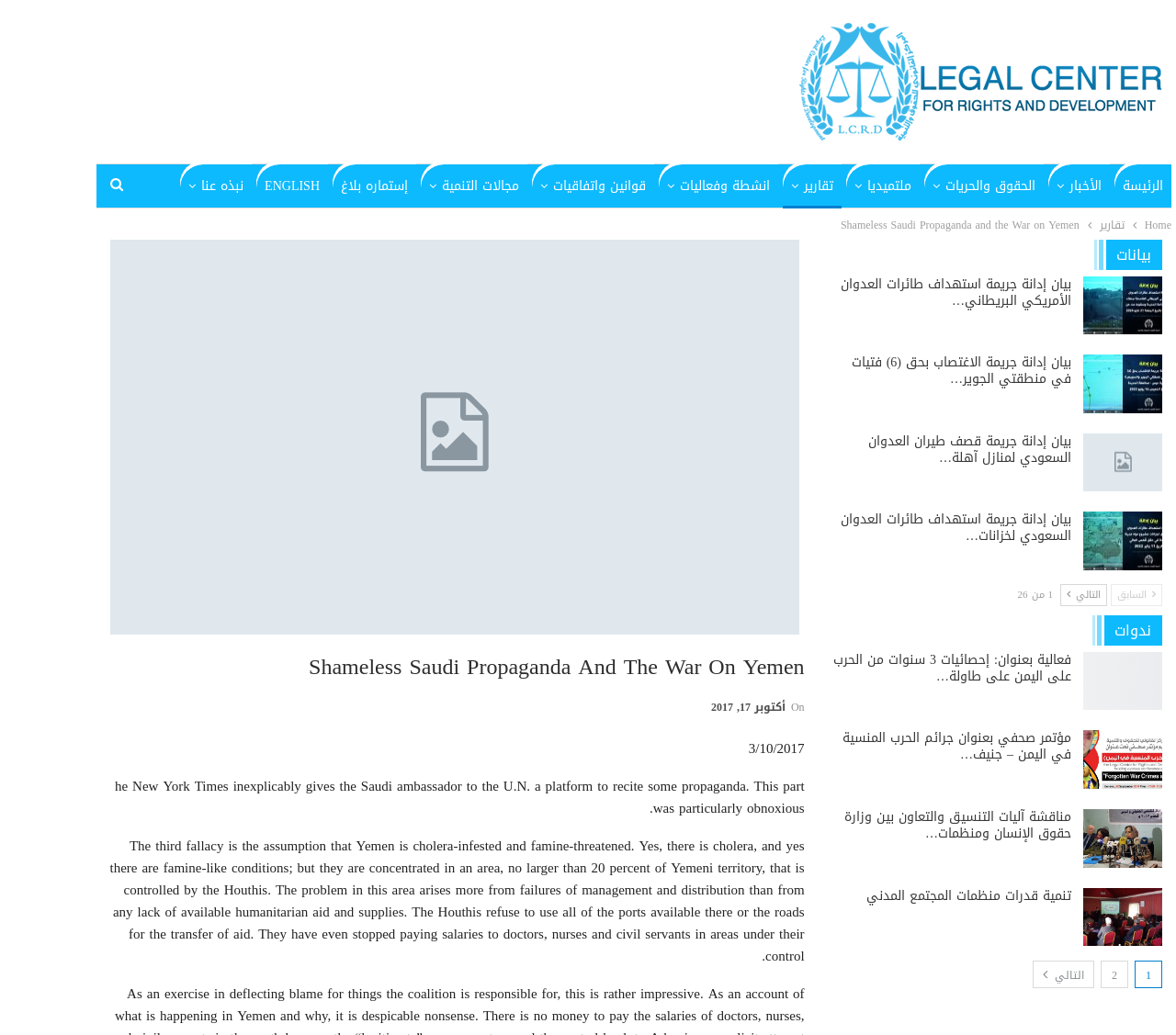Please determine the bounding box of the UI element that matches this description: انشطة وفعاليات. The coordinates should be given as (top-left x, top-left y, bottom-right x, bottom-right y), with all values between 0 and 1.

[0.521, 0.159, 0.623, 0.201]